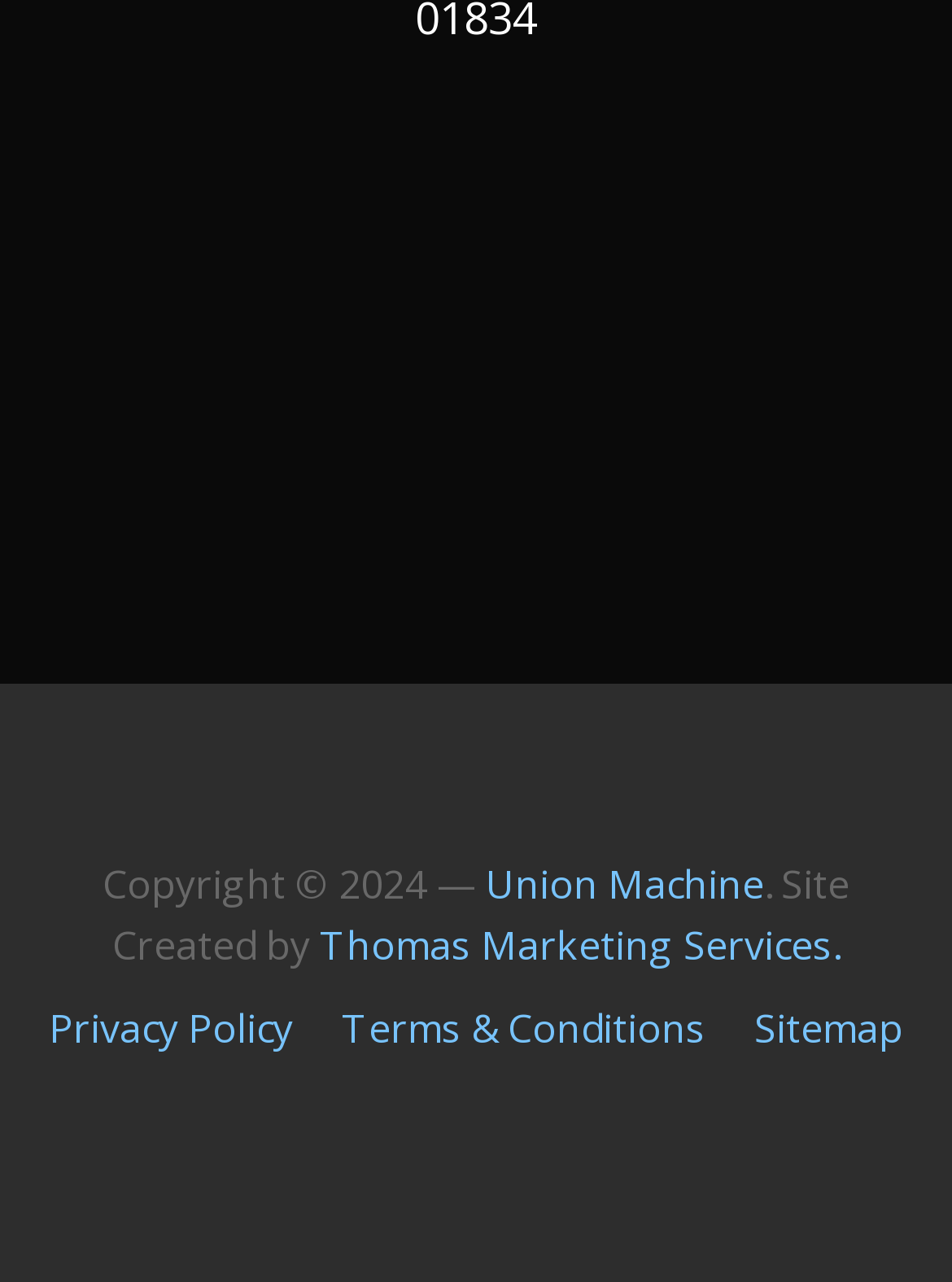Please determine the bounding box coordinates for the UI element described here. Use the format (top-left x, top-left y, bottom-right x, bottom-right y) with values bounded between 0 and 1: Sitemap

[0.792, 0.781, 0.949, 0.823]